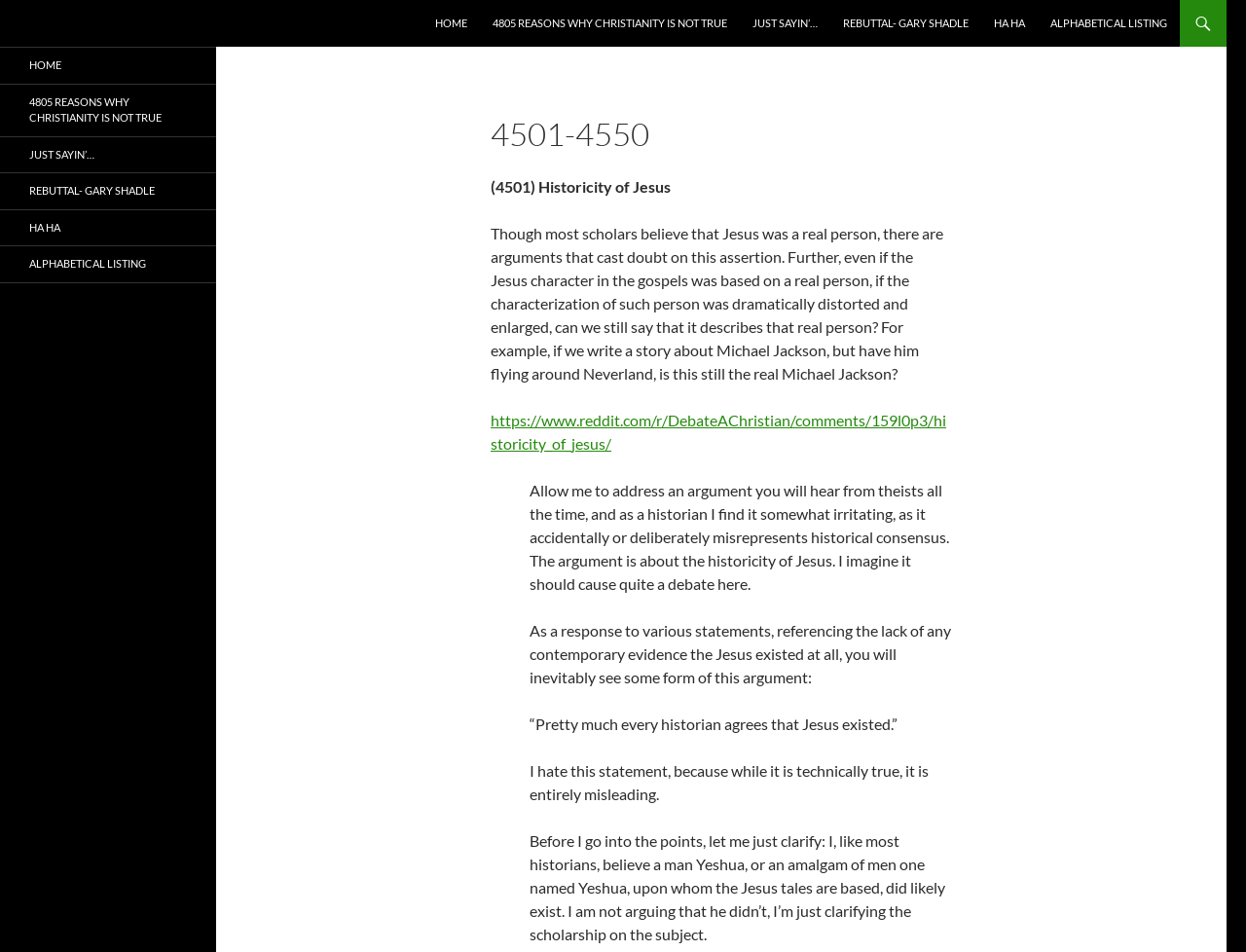Find the bounding box of the element with the following description: "Rebuttal- Gary Shadle". The coordinates must be four float numbers between 0 and 1, formatted as [left, top, right, bottom].

[0.0, 0.182, 0.173, 0.219]